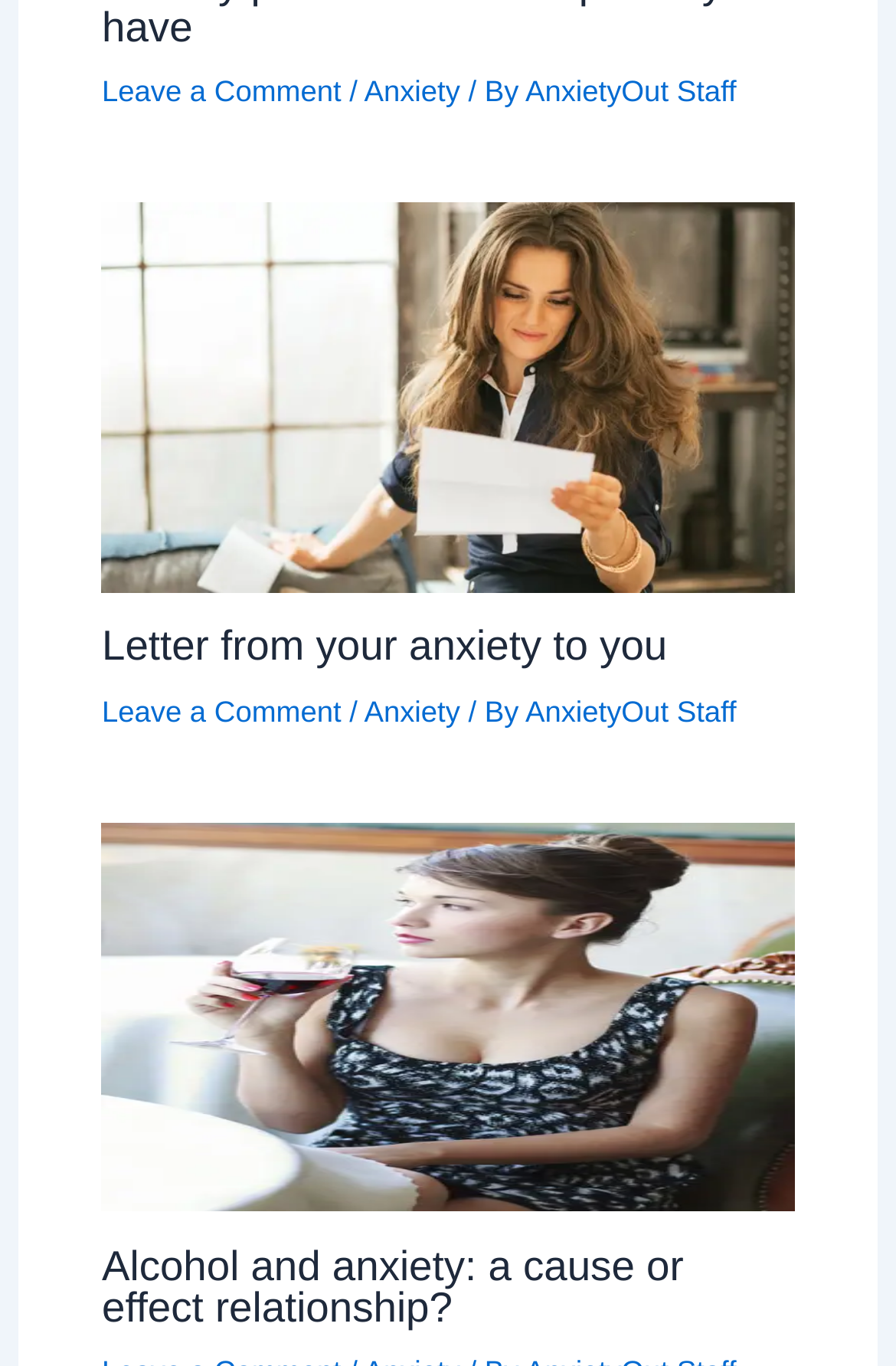Using the webpage screenshot, find the UI element described by Anxiety. Provide the bounding box coordinates in the format (top-left x, top-left y, bottom-right x, bottom-right y), ensuring all values are floating point numbers between 0 and 1.

[0.406, 0.507, 0.514, 0.533]